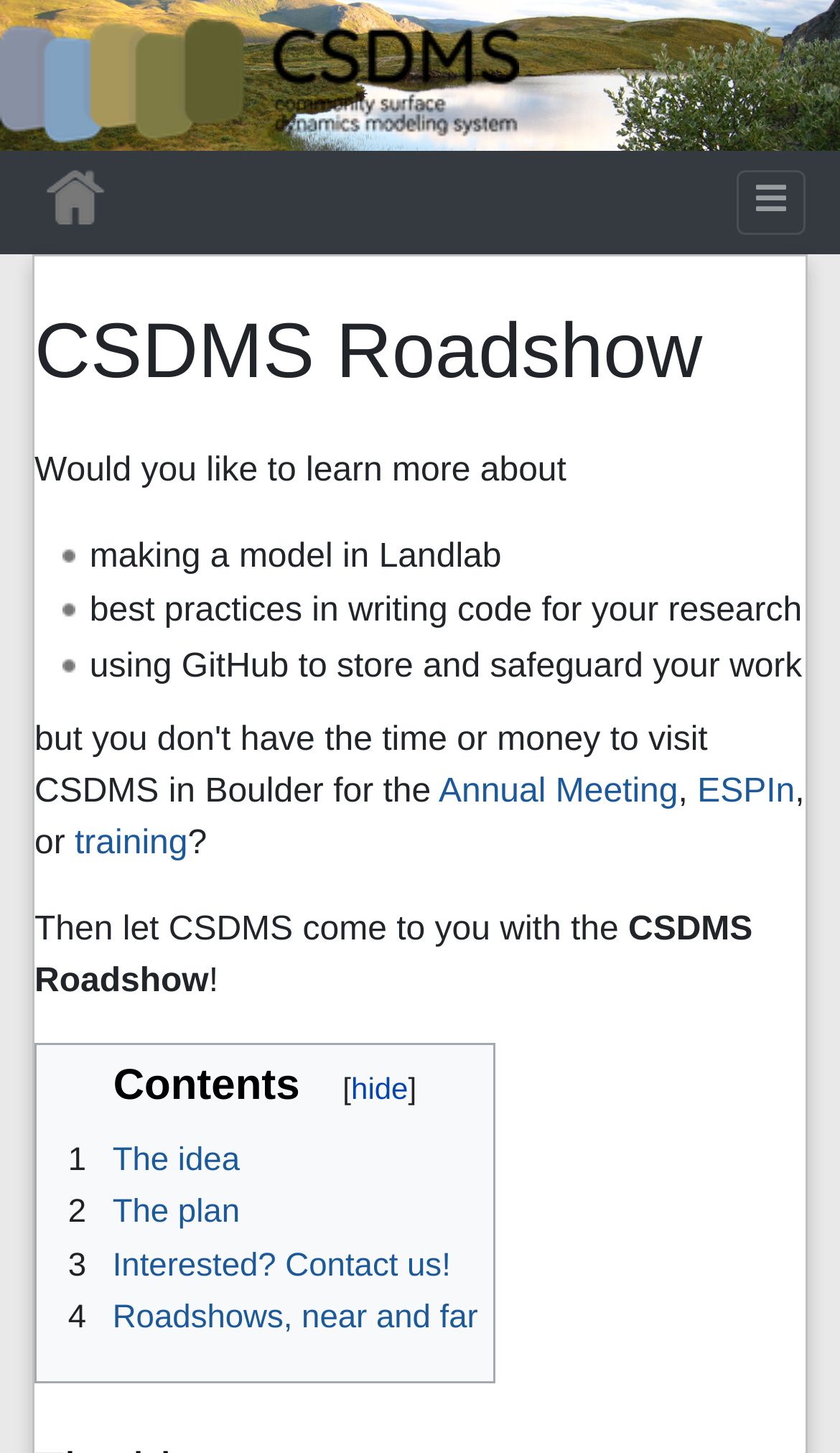What is the alternative to attending the Annual Meeting?
Using the information from the image, answer the question thoroughly.

The webpage mentions 'Annual Meeting' and 'ESPIn' as options, but then says 'or' and introduces the CSDMS Roadshow as an alternative. This suggests that the CSDMS Roadshow is an alternative to attending the Annual Meeting.